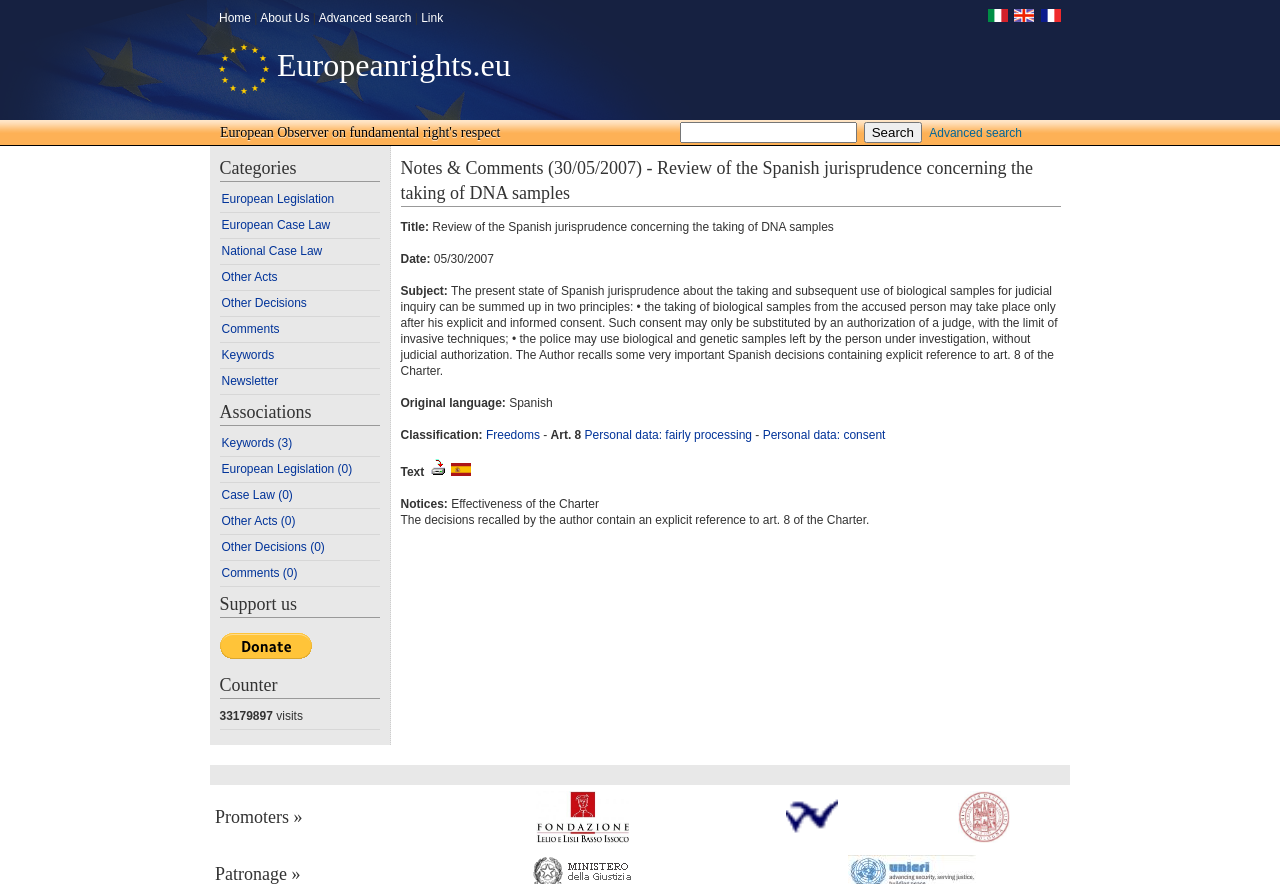Locate the bounding box coordinates of the area to click to fulfill this instruction: "Read the 'Notes & Comments' article". The bounding box should be presented as four float numbers between 0 and 1, in the order [left, top, right, bottom].

[0.313, 0.176, 0.829, 0.234]